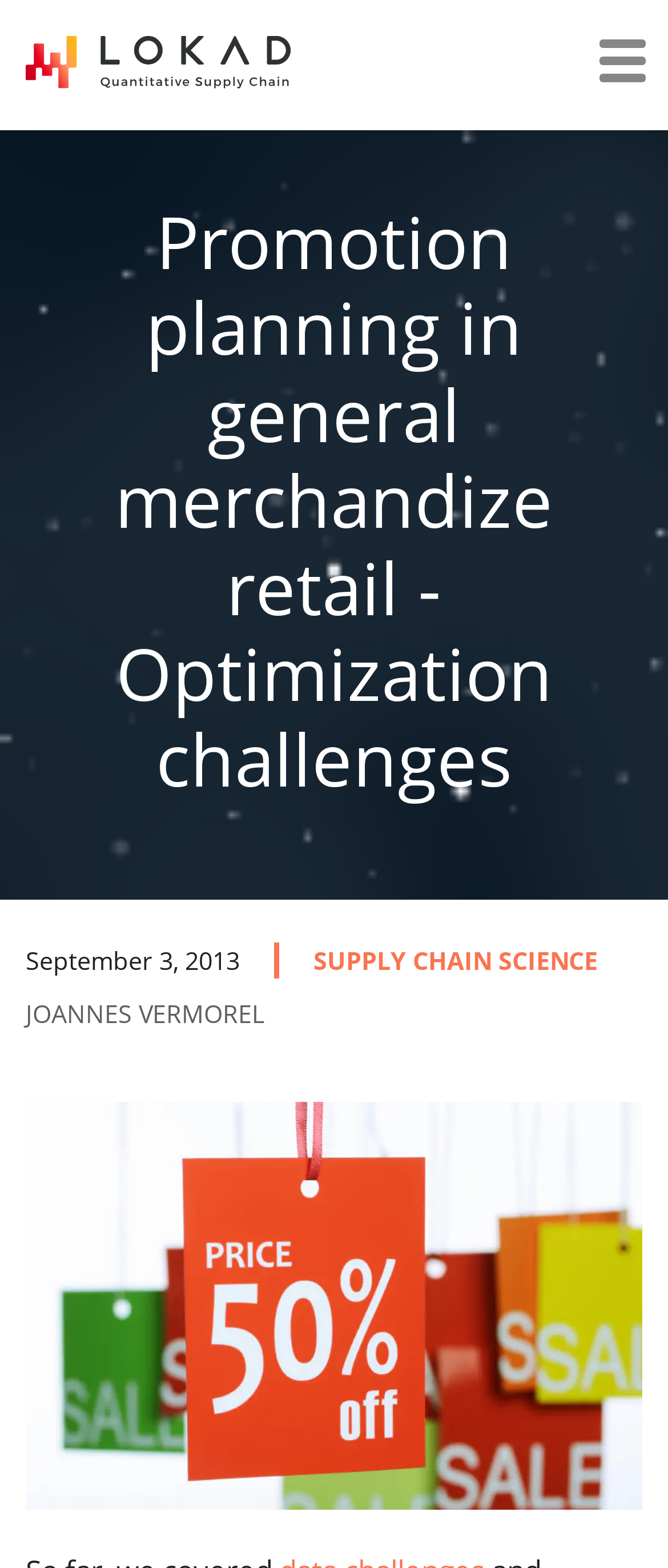From the element description: "Go Back Home", extract the bounding box coordinates of the UI element. The coordinates should be expressed as four float numbers between 0 and 1, in the order [left, top, right, bottom].

None